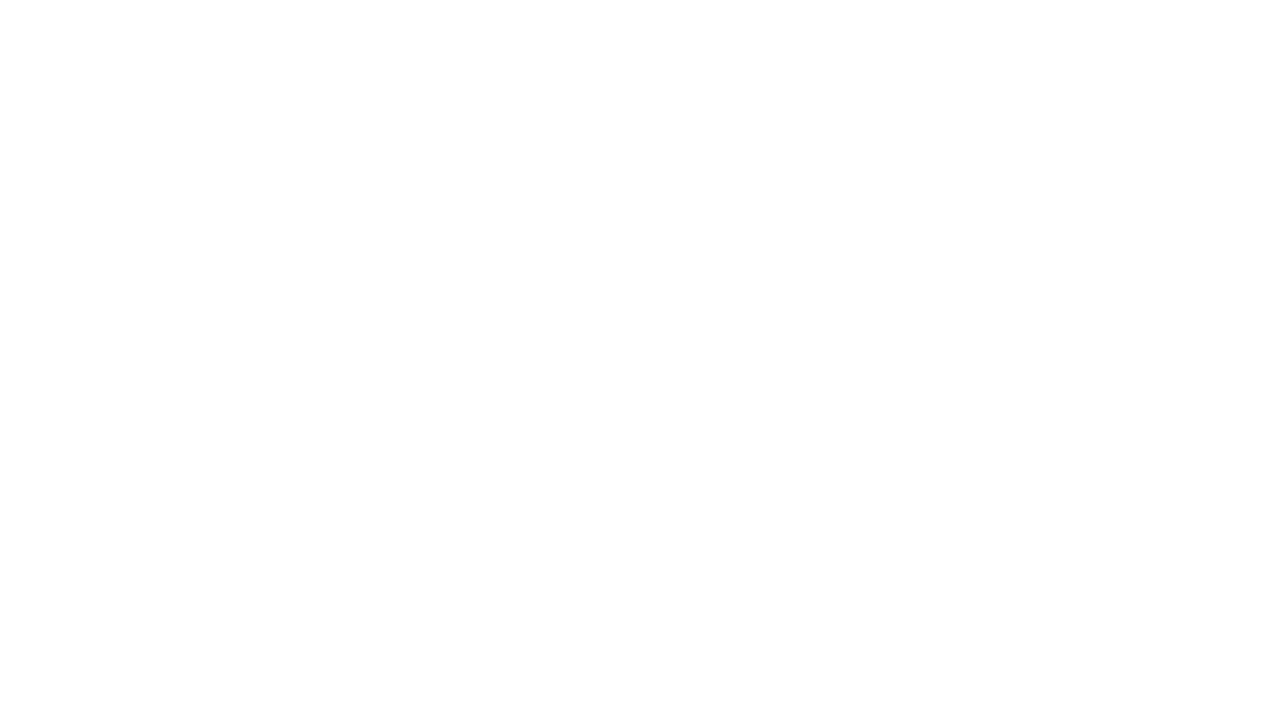Determine the coordinates of the bounding box that should be clicked to complete the instruction: "Click on the 'copy a link to this post to clipboard' button". The coordinates should be represented by four float numbers between 0 and 1: [left, top, right, bottom].

[0.649, 0.121, 0.677, 0.166]